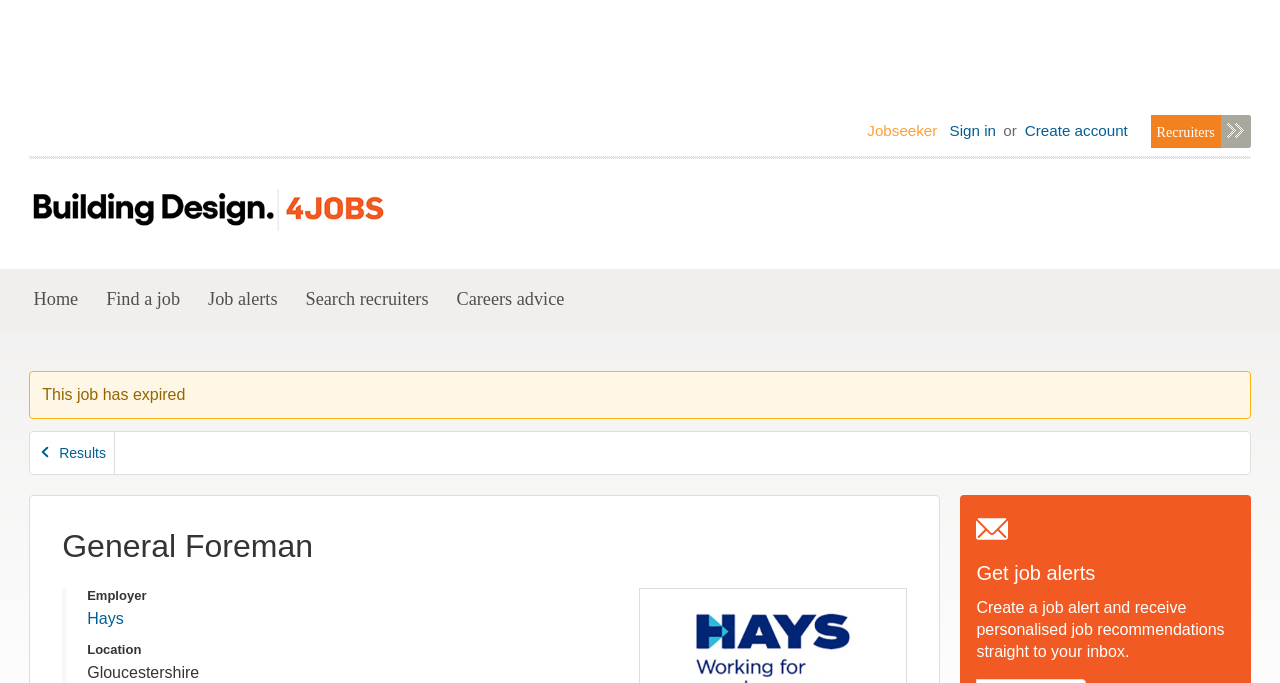Determine the bounding box coordinates of the element that should be clicked to execute the following command: "Sign in".

[0.736, 0.171, 0.781, 0.211]